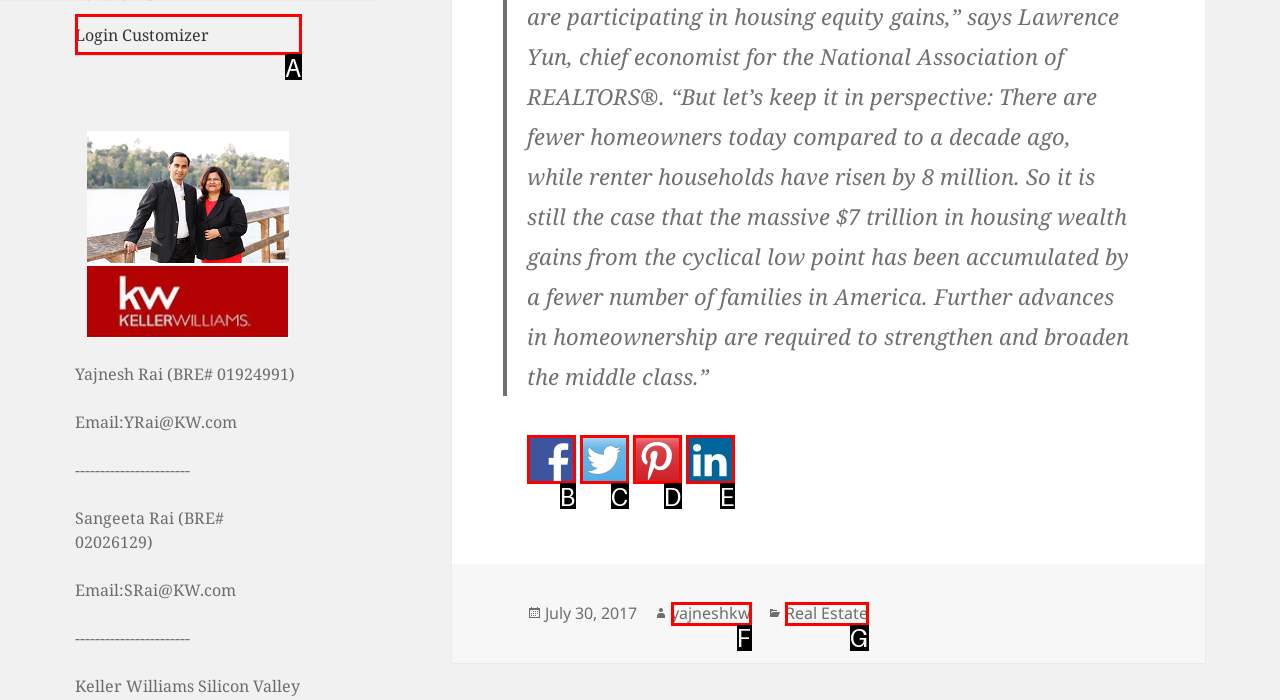Tell me which one HTML element best matches the description: Real Estate
Answer with the option's letter from the given choices directly.

G